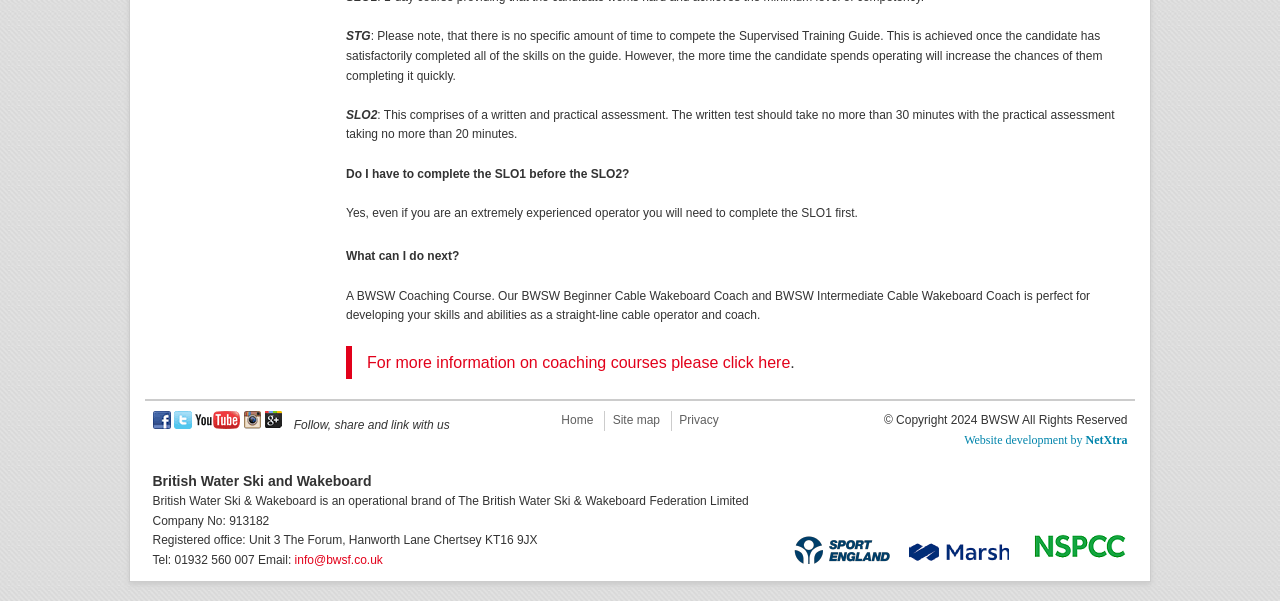Identify the bounding box coordinates of the clickable section necessary to follow the following instruction: "Click on 'Site map'". The coordinates should be presented as four float numbers from 0 to 1, i.e., [left, top, right, bottom].

[0.472, 0.684, 0.516, 0.716]